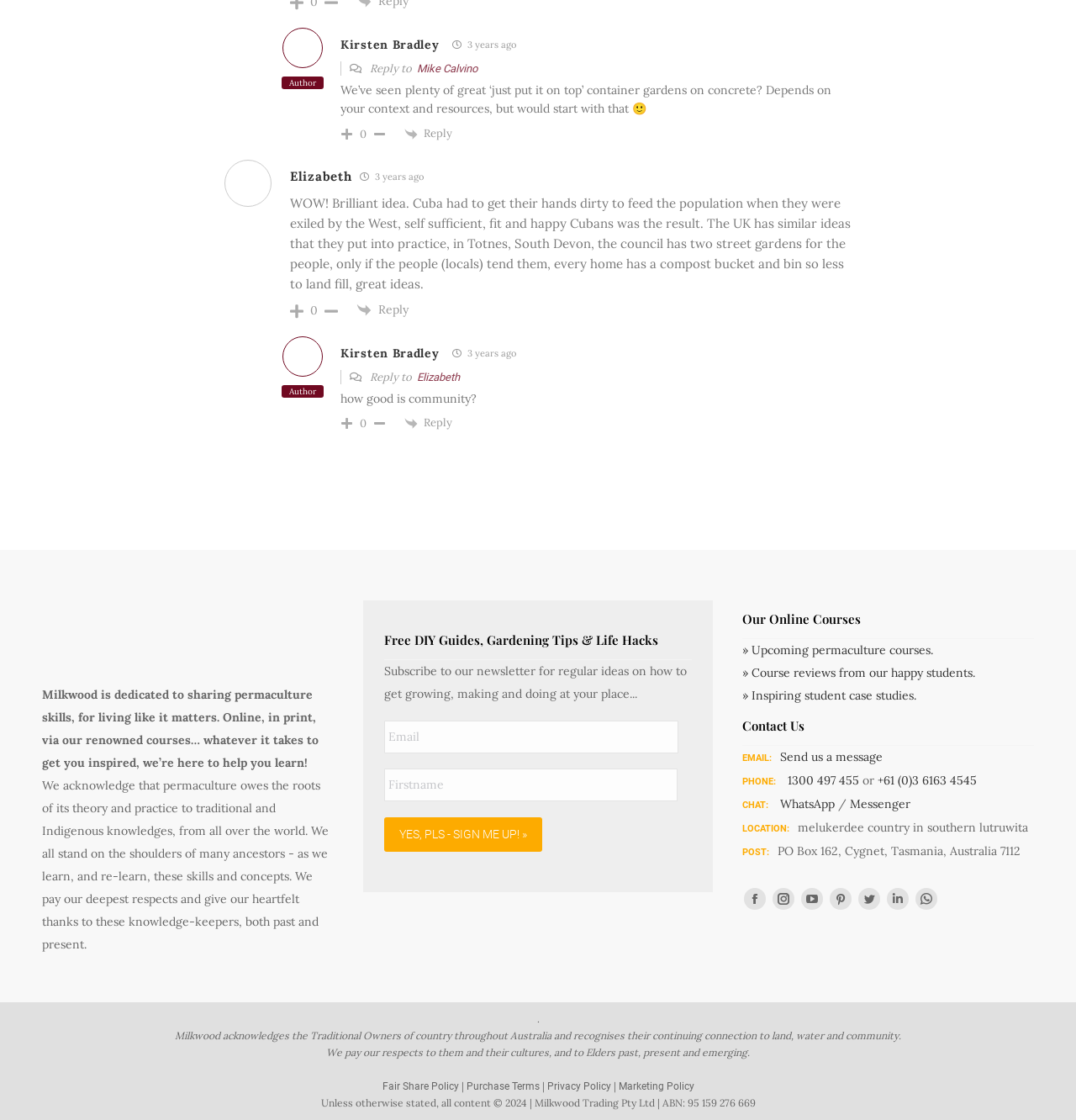What is the topic of the online courses?
Analyze the image and deliver a detailed answer to the question.

The topic of the online courses is permaculture, which is mentioned in the links and text on the webpage, such as 'Upcoming permaculture courses' and 'Permaculture skills, for living like it matters'.